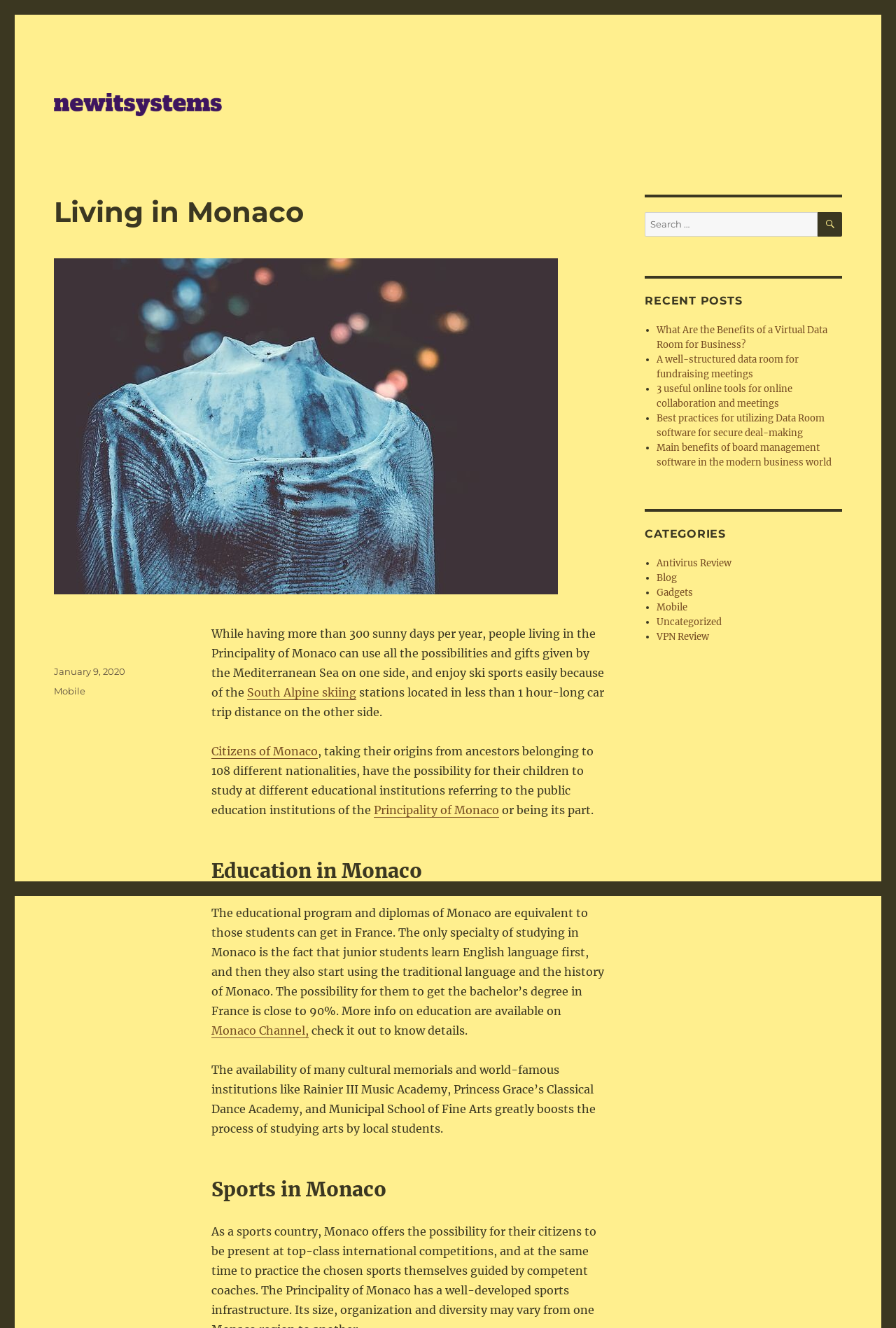Refer to the screenshot and answer the following question in detail:
How many sunny days per year does Monaco have?

Monaco has more than 300 sunny days per year because the webpage states 'While having more than 300 sunny days per year, people living in the Principality of Monaco can use all the possibilities and gifts given by the Mediterranean Sea on one side, and enjoy ski sports easily because of the'.